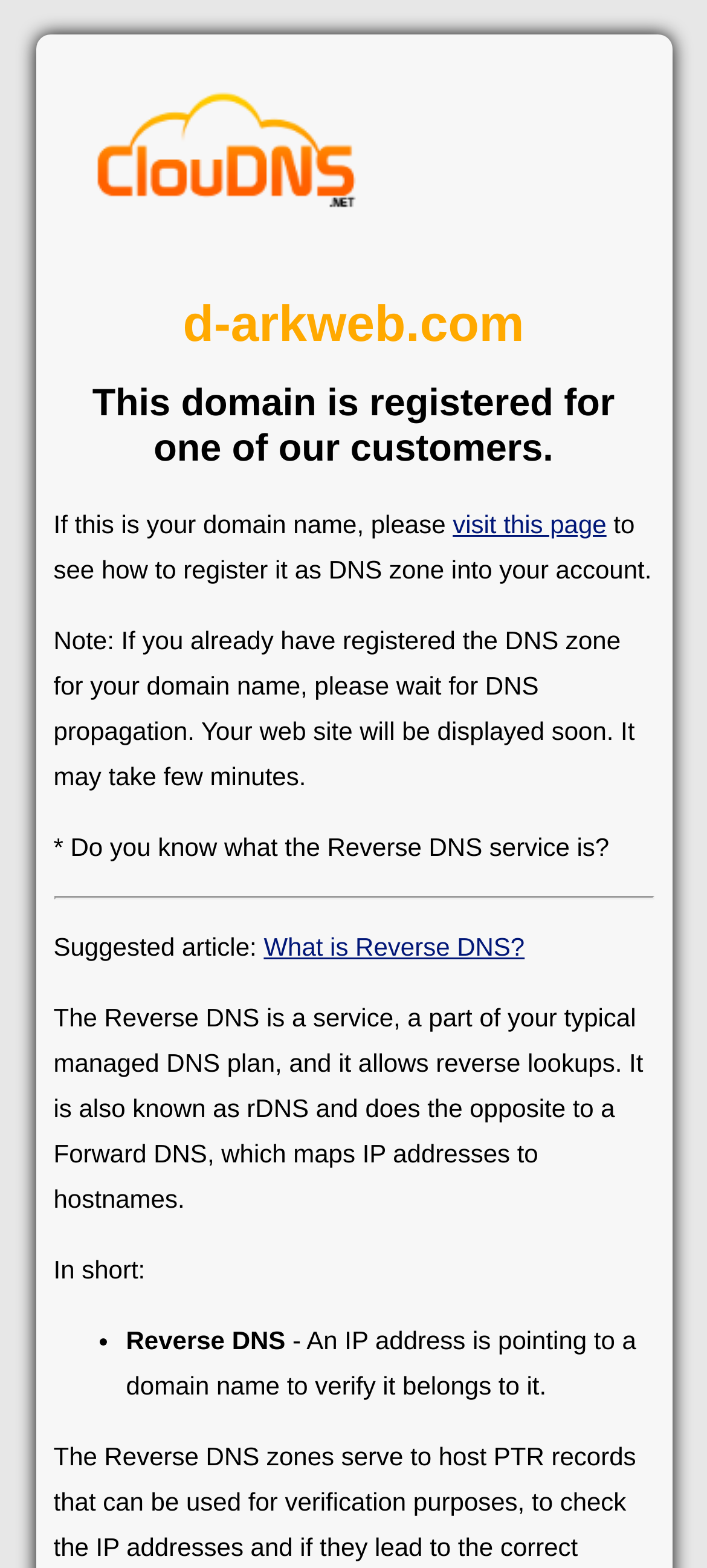Given the element description "What is Reverse DNS?" in the screenshot, predict the bounding box coordinates of that UI element.

[0.373, 0.594, 0.742, 0.613]